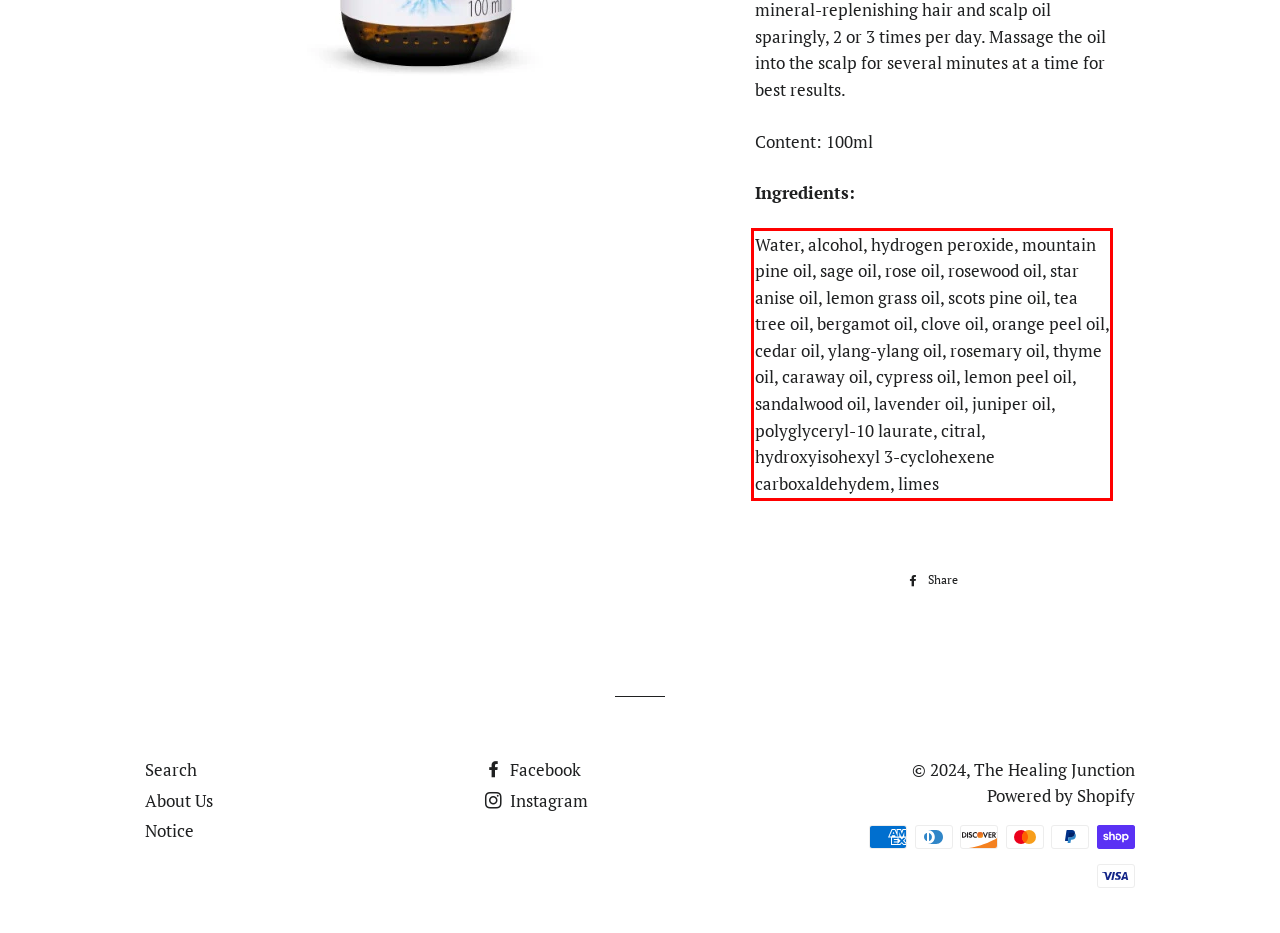Please perform OCR on the UI element surrounded by the red bounding box in the given webpage screenshot and extract its text content.

Water, alcohol, hydrogen peroxide, mountain pine oil, sage oil, rose oil, rosewood oil, star anise oil, lemon grass oil, scots pine oil, tea tree oil, bergamot oil, clove oil, orange peel oil, cedar oil, ylang-ylang oil, rosemary oil, thyme oil, caraway oil, cypress oil, lemon peel oil, sandalwood oil, lavender oil, juniper oil, polyglyceryl-10 laurate, citral, hydroxyisohexyl 3-cyclohexene carboxaldehydem, limes